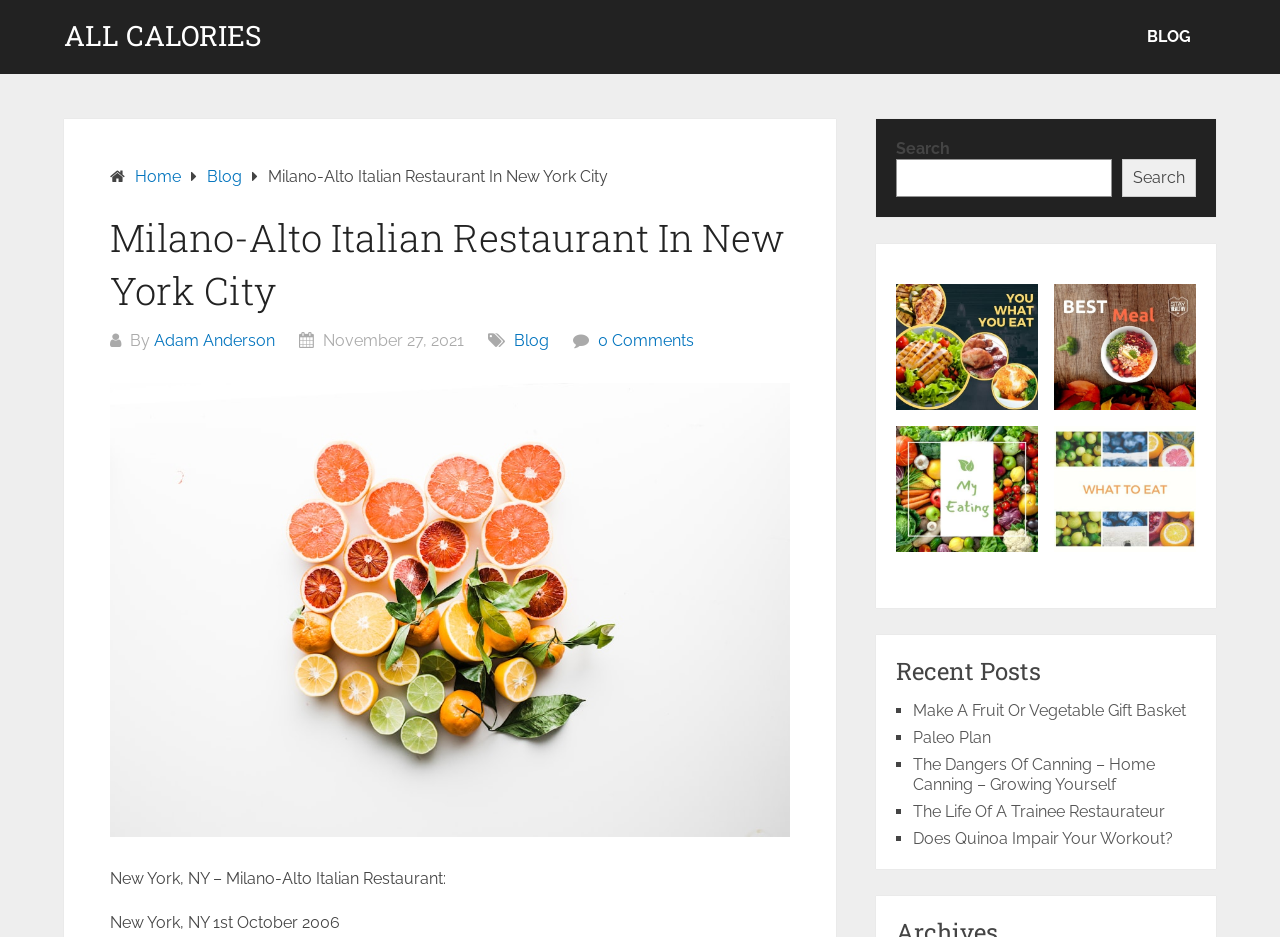Kindly determine the bounding box coordinates of the area that needs to be clicked to fulfill this instruction: "Search for something".

[0.7, 0.17, 0.869, 0.21]